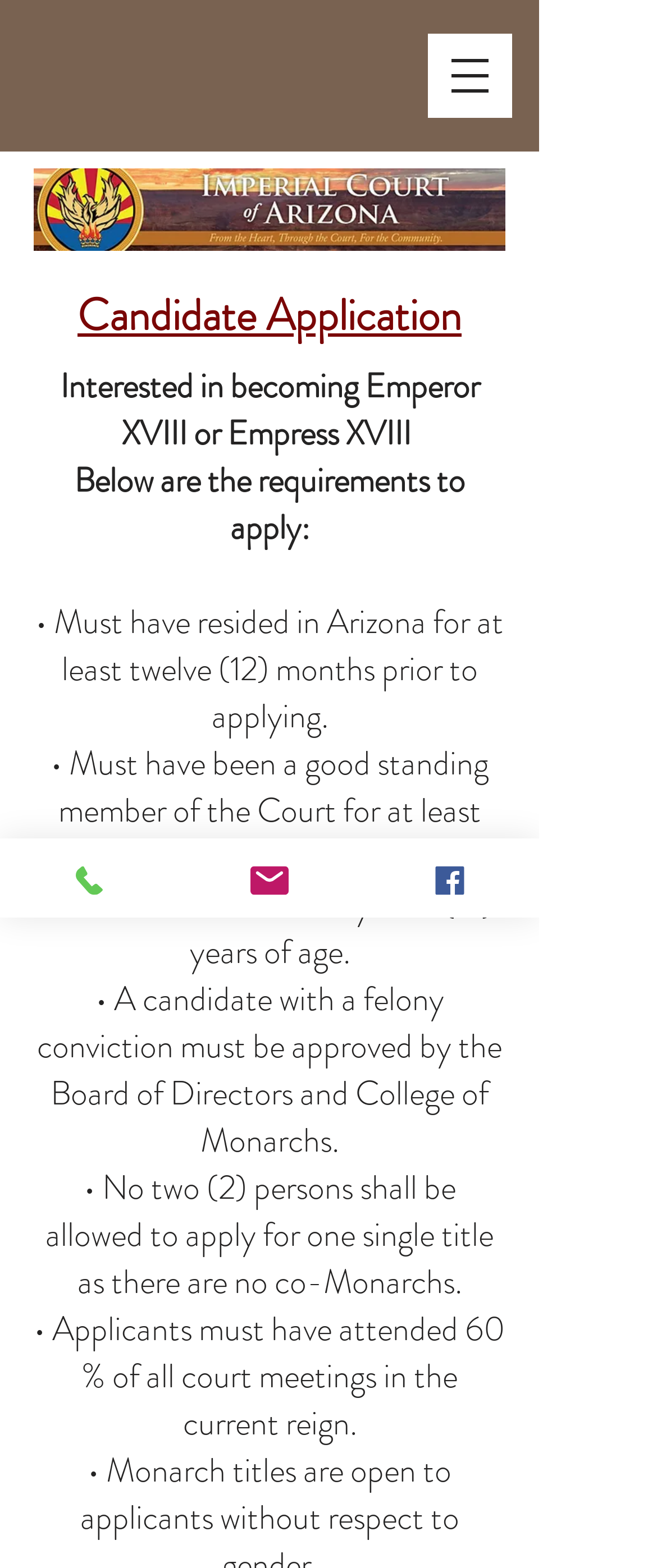Please respond to the question with a concise word or phrase:
Can two people apply for the same title?

No